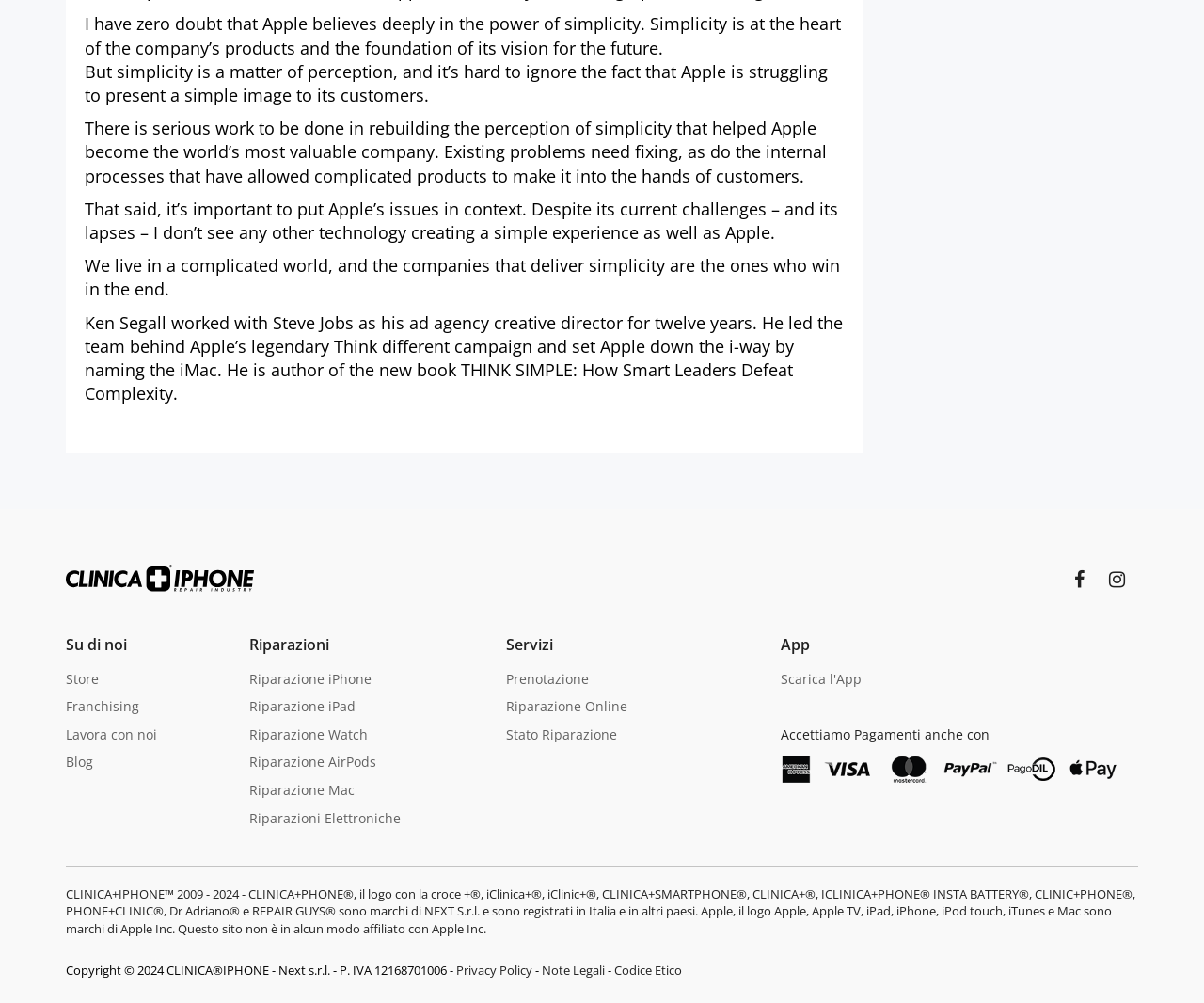Identify the bounding box coordinates of the section to be clicked to complete the task described by the following instruction: "Click on the social media link with the '' icon". The coordinates should be four float numbers between 0 and 1, formatted as [left, top, right, bottom].

[0.879, 0.57, 0.914, 0.588]